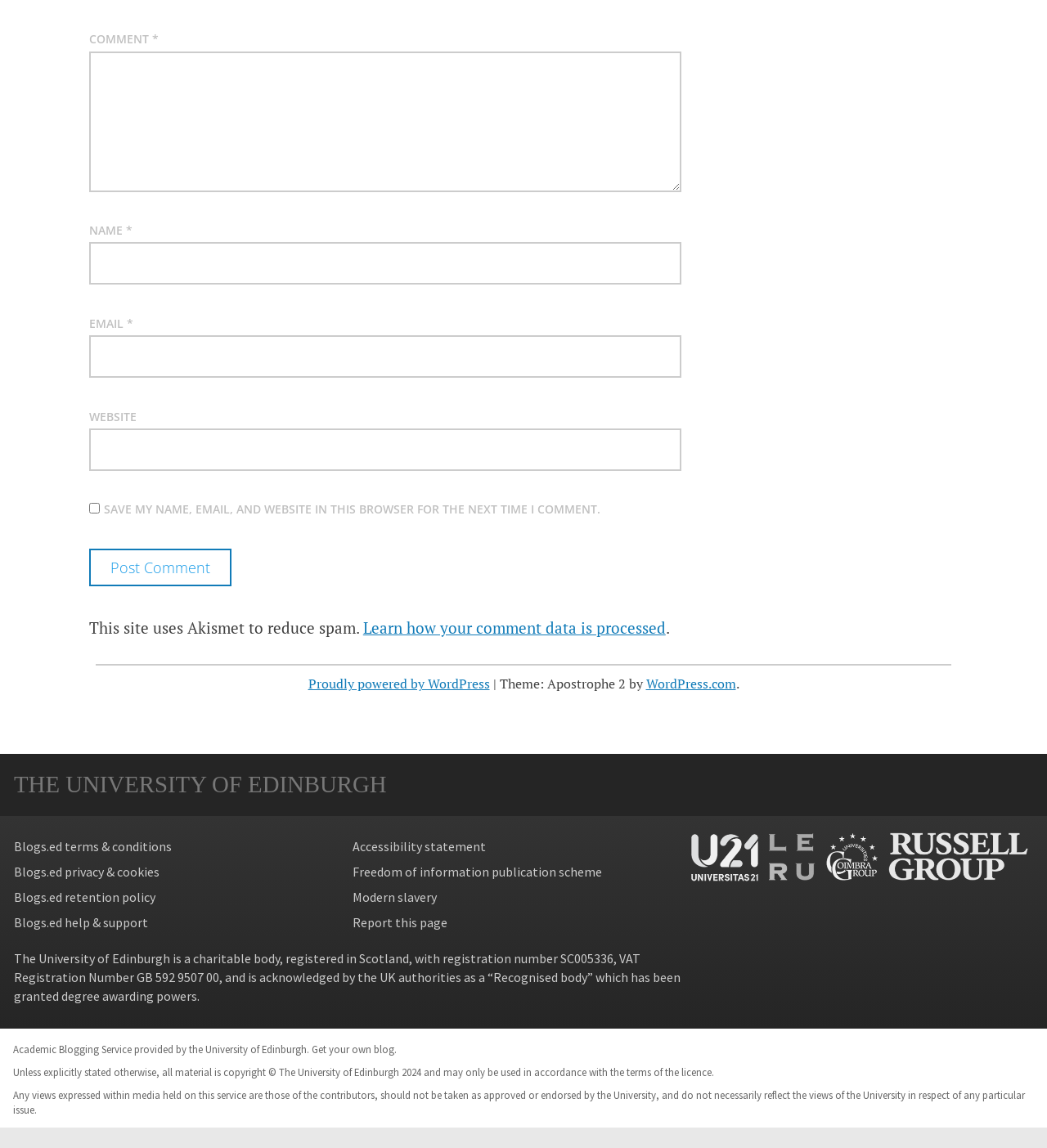What is required to post a comment?
Please interpret the details in the image and answer the question thoroughly.

Based on the webpage, to post a comment, three fields are required: COMMENT, NAME, and EMAIL. These fields are marked with an asterisk (*) and have corresponding text boxes to input the information.